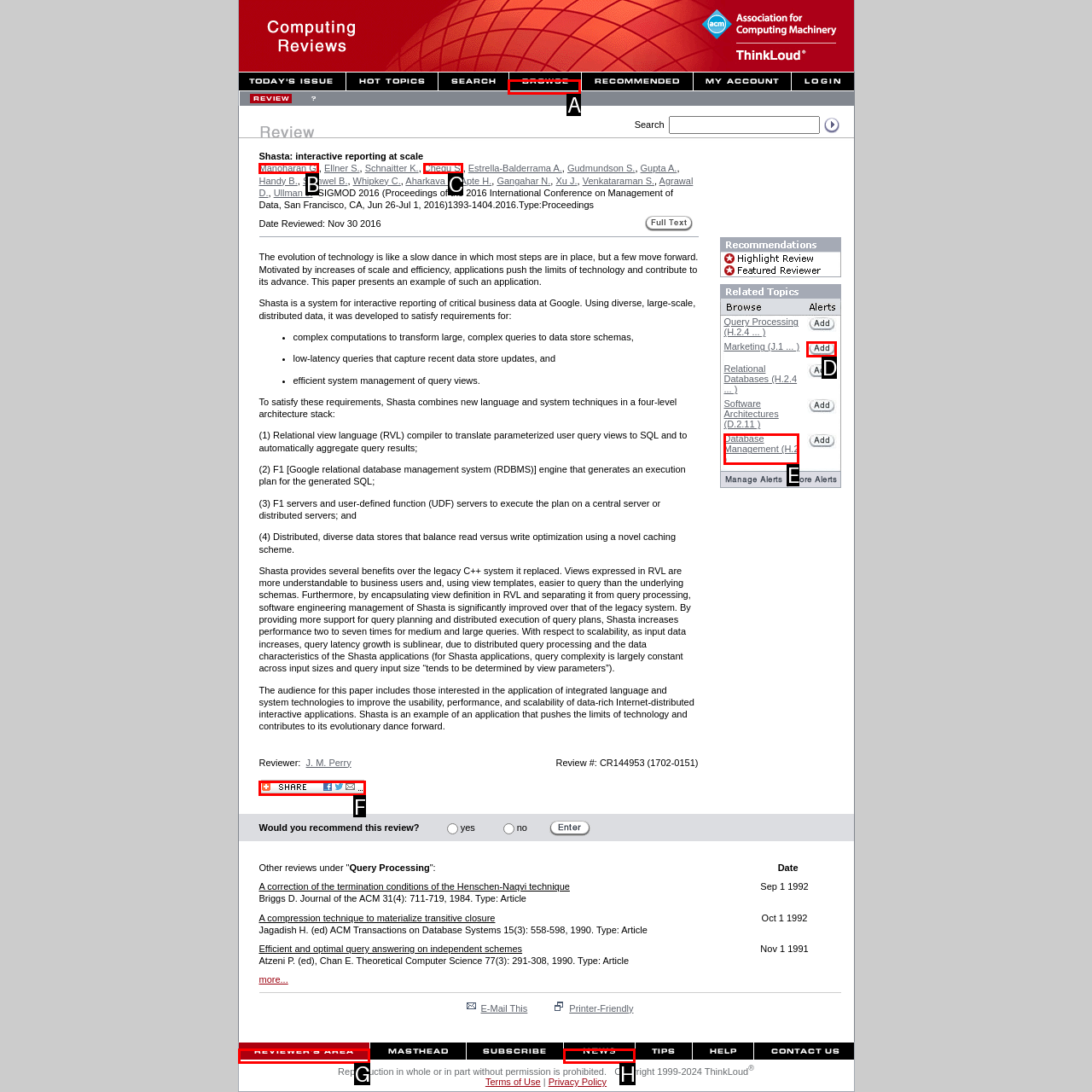From the given options, find the HTML element that fits the description: alt="Bookmark and Share". Reply with the letter of the chosen element.

F